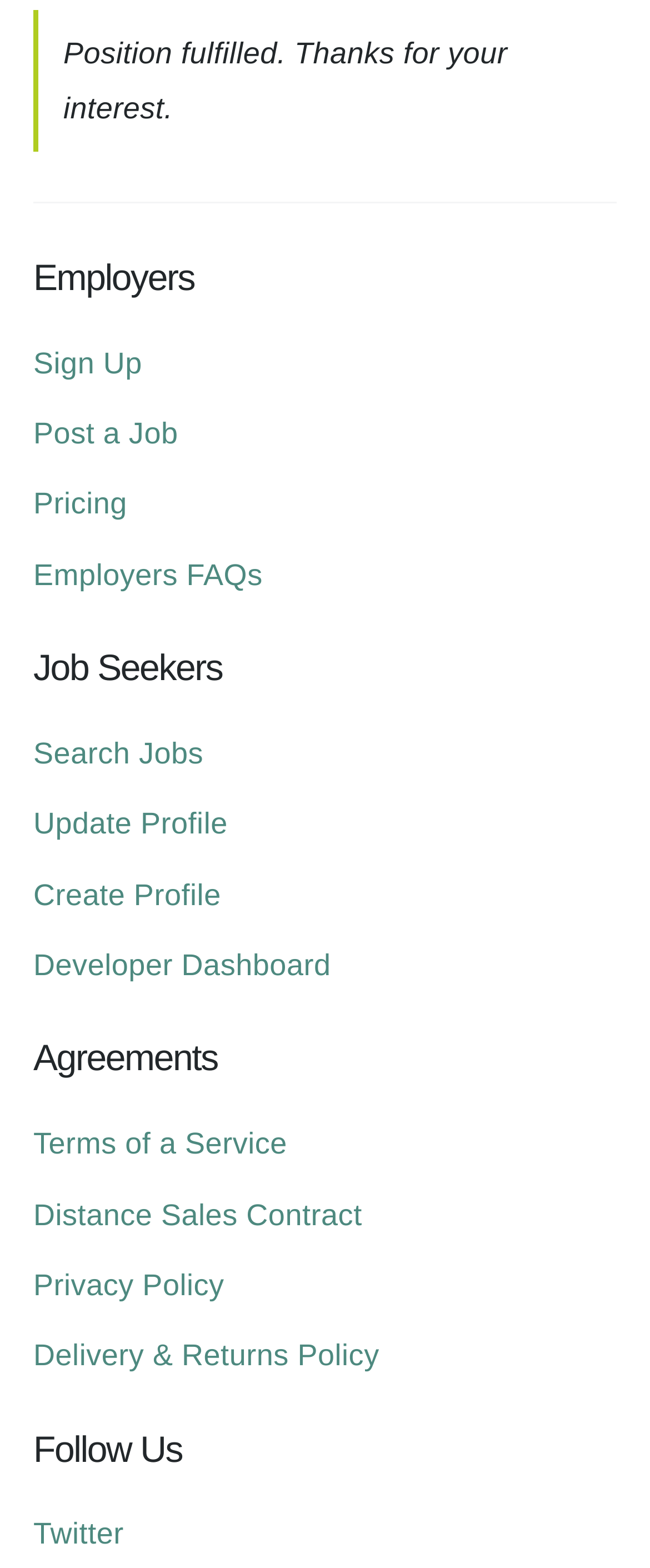What social media platform can users follow?
Answer the question with a single word or phrase by looking at the picture.

Twitter